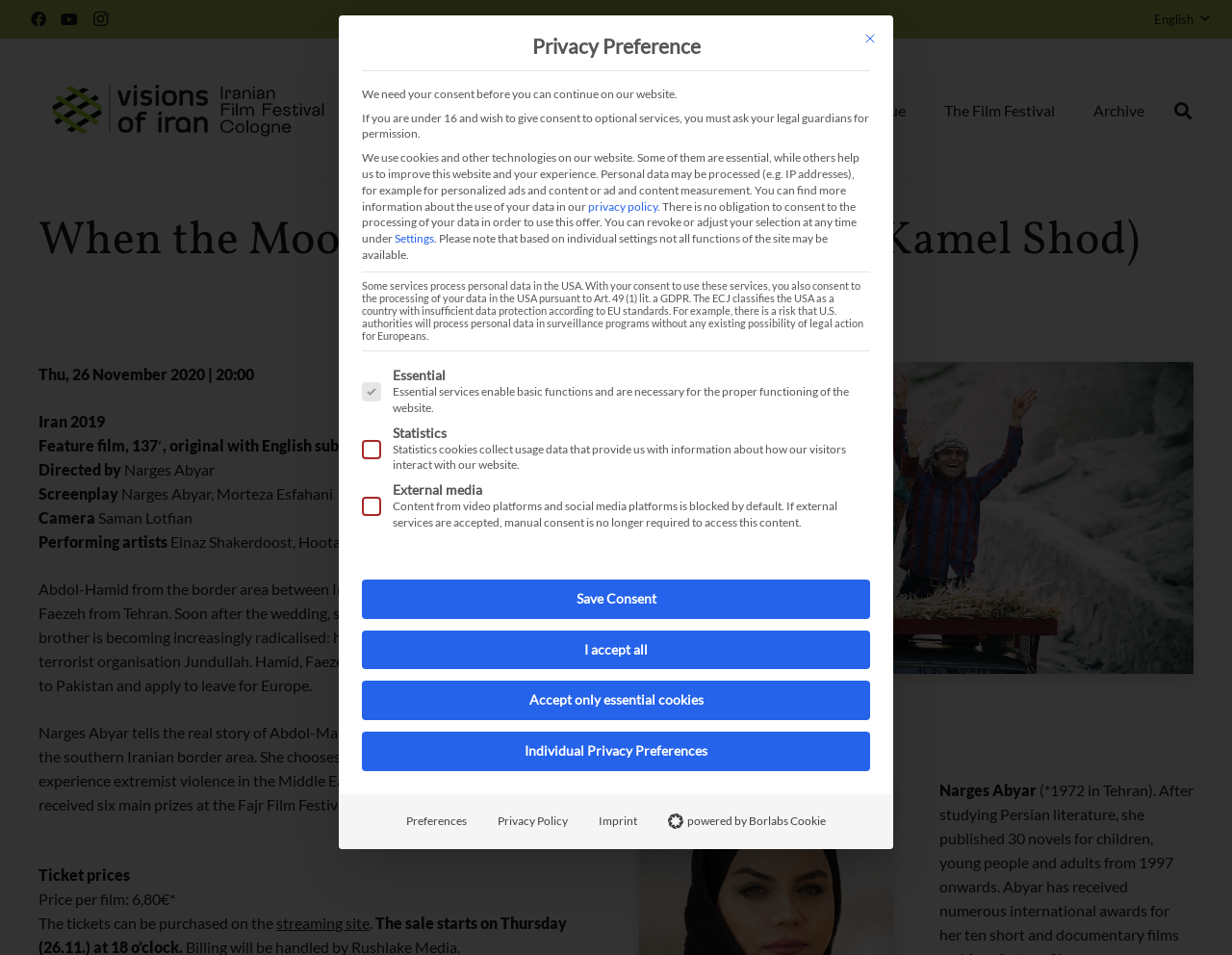What is the language of the website? Please answer the question using a single word or phrase based on the image.

English